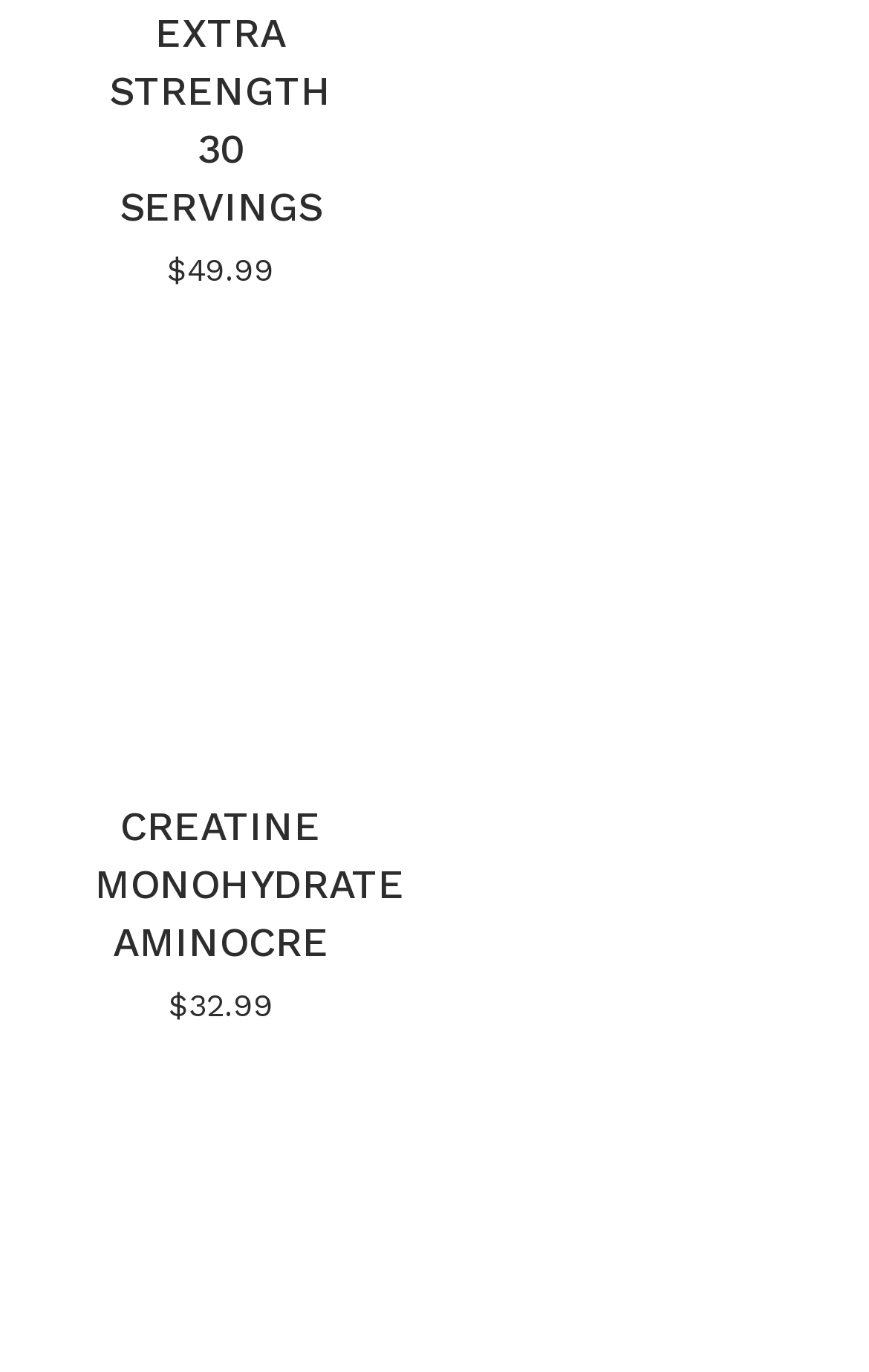What is the name of the product below Creatine Monohydrate AminoCre?
Please provide a single word or phrase based on the screenshot.

Liposomal Quercetin Extra Strength